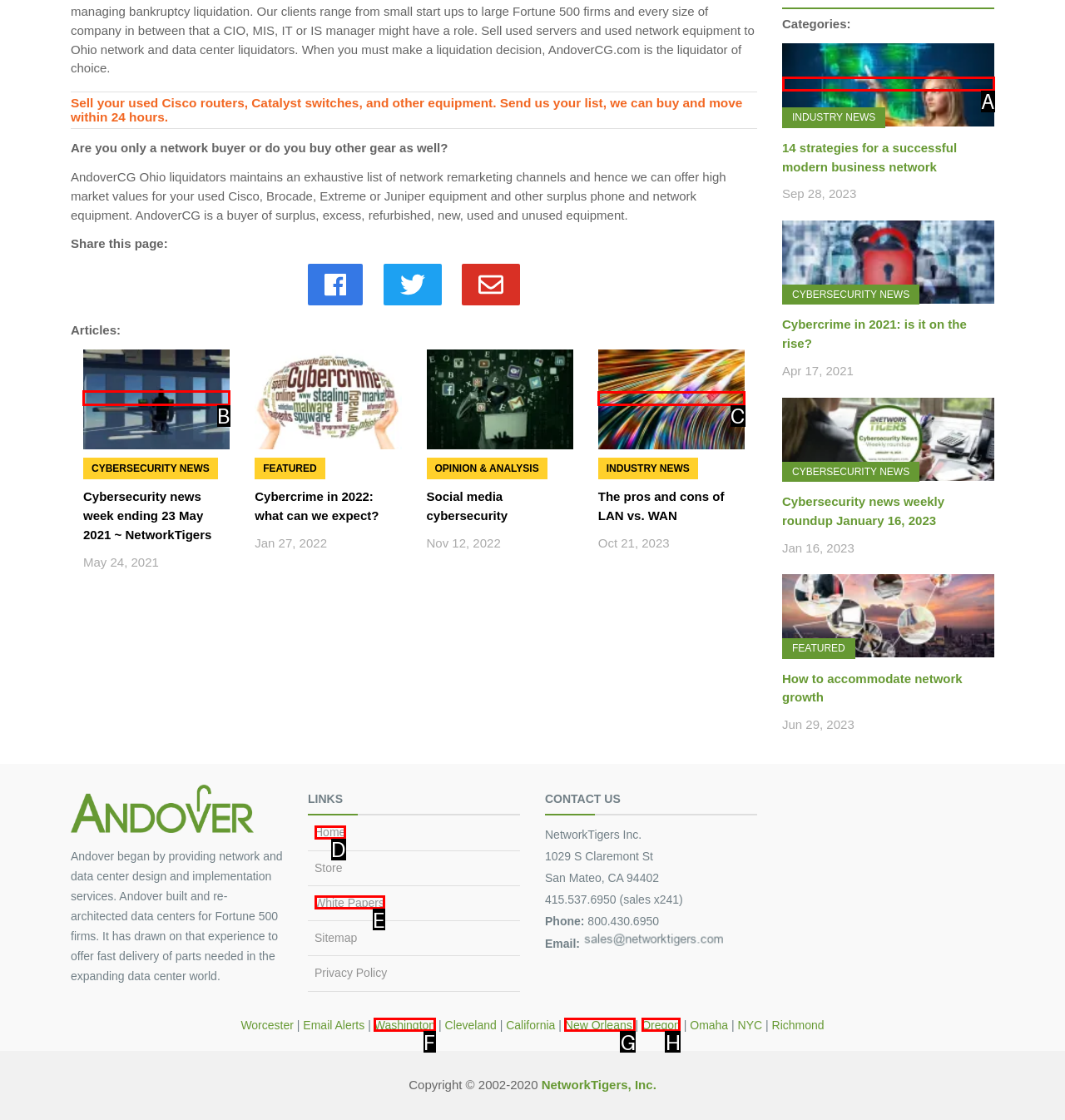Select the correct UI element to complete the task: Read 'Cybersecurity news week ending 23 May 2021'
Please provide the letter of the chosen option.

B